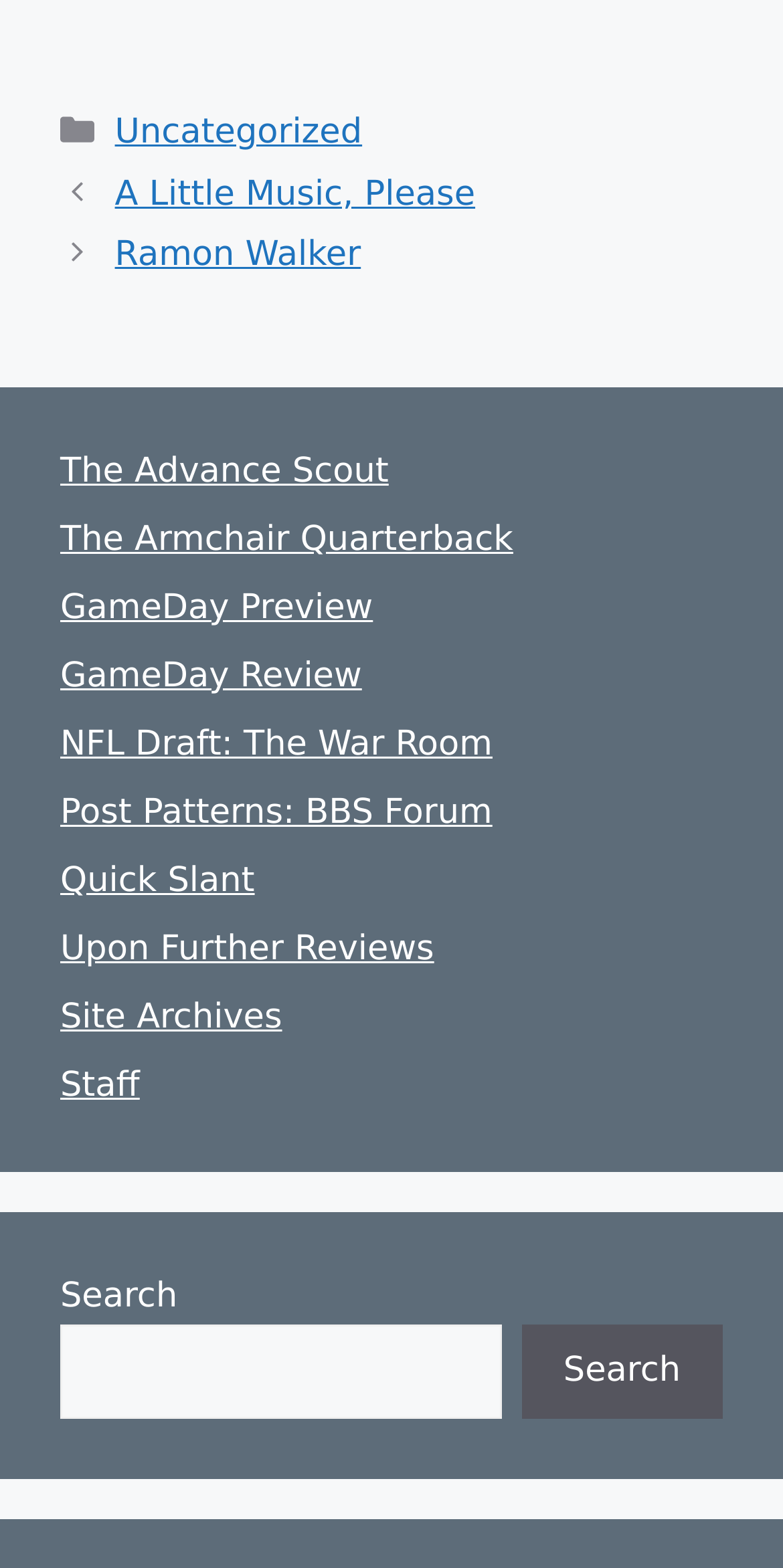Use a single word or phrase to answer the question: What is the category of the first post?

Uncategorized